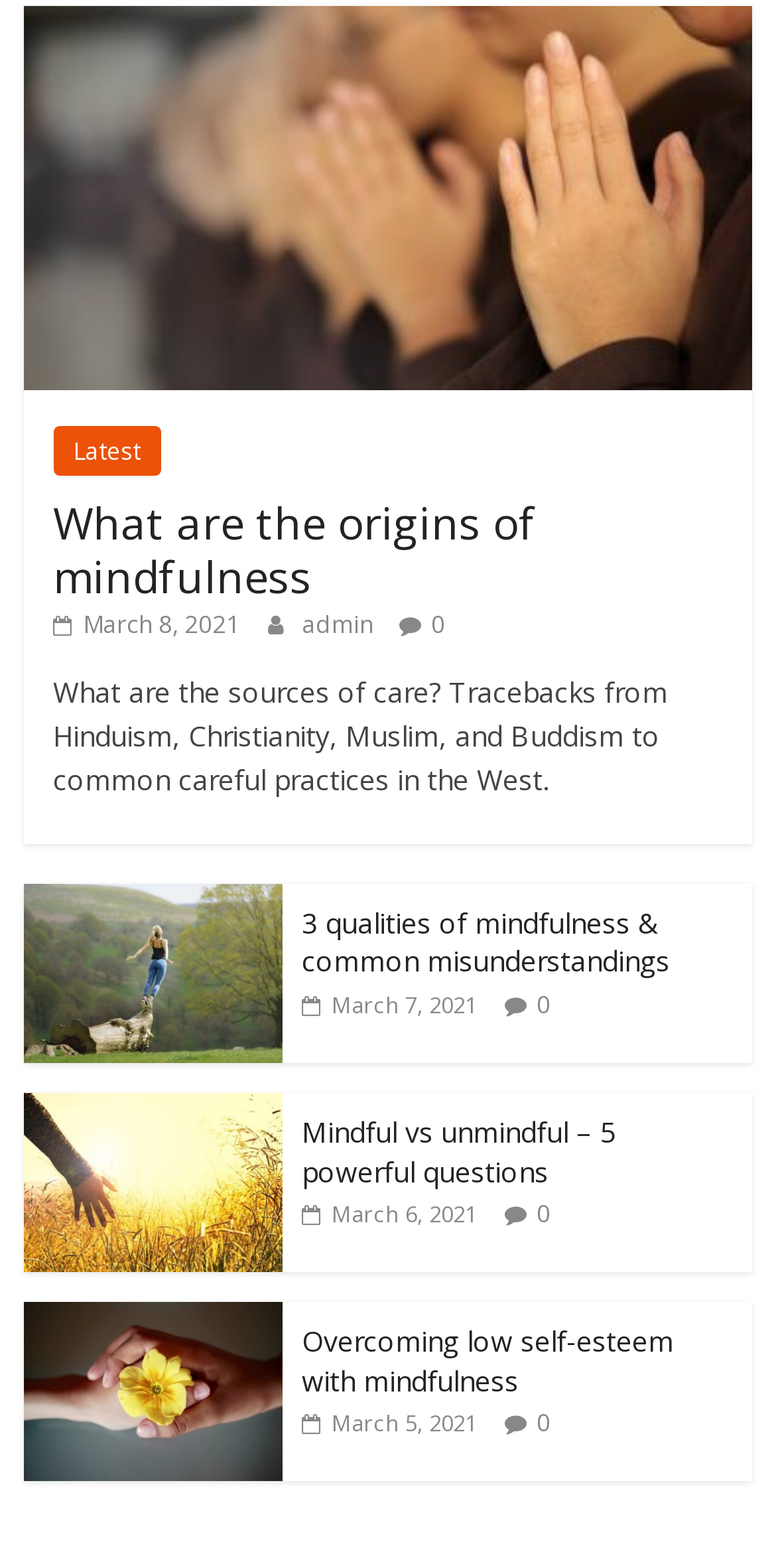Determine the bounding box coordinates of the area to click in order to meet this instruction: "Discover how to overcome low self-esteem with mindfulness".

[0.03, 0.832, 0.363, 0.856]